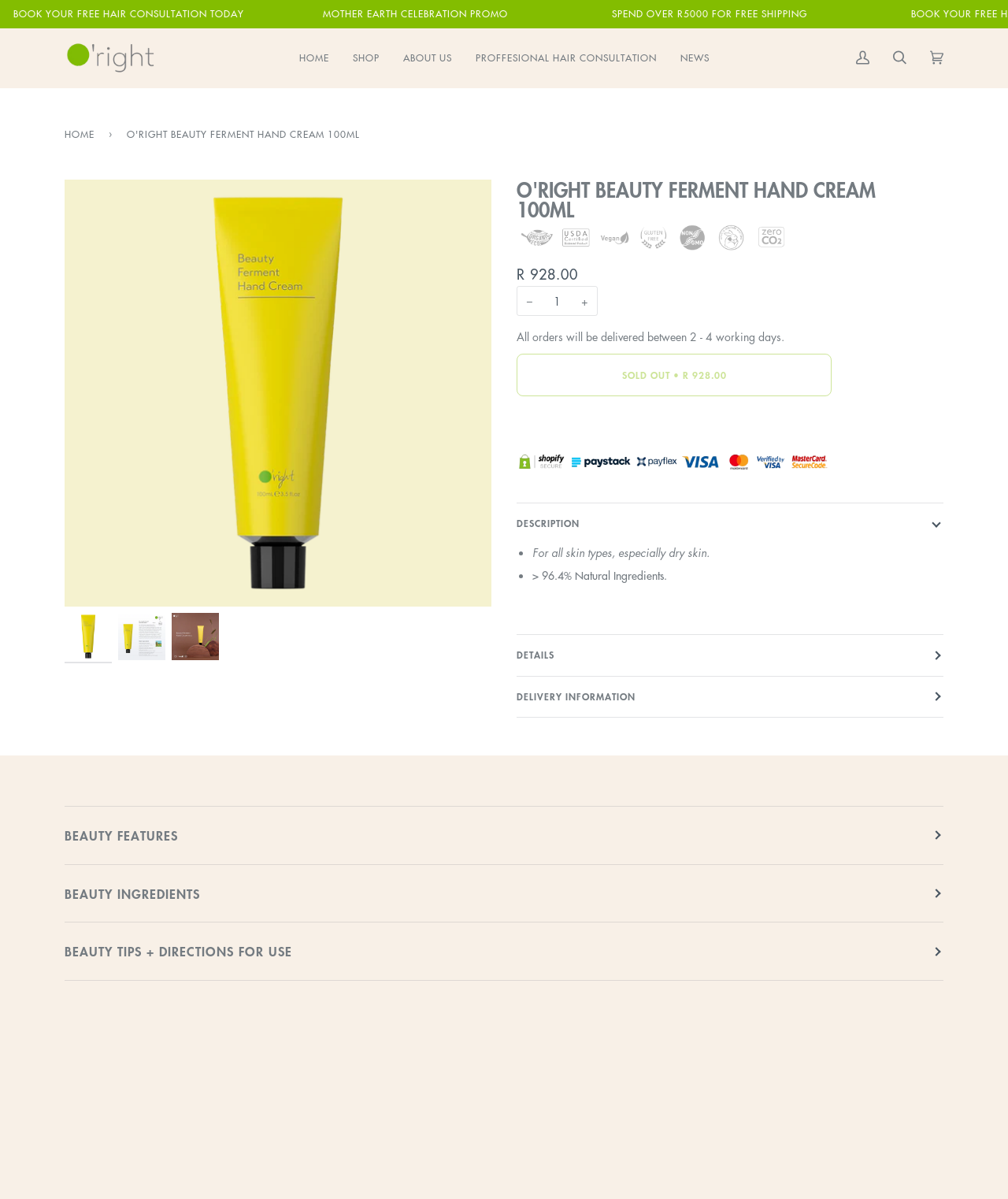Locate the heading on the webpage and return its text.

O'RIGHT BEAUTY FERMENT HAND CREAM 100ML